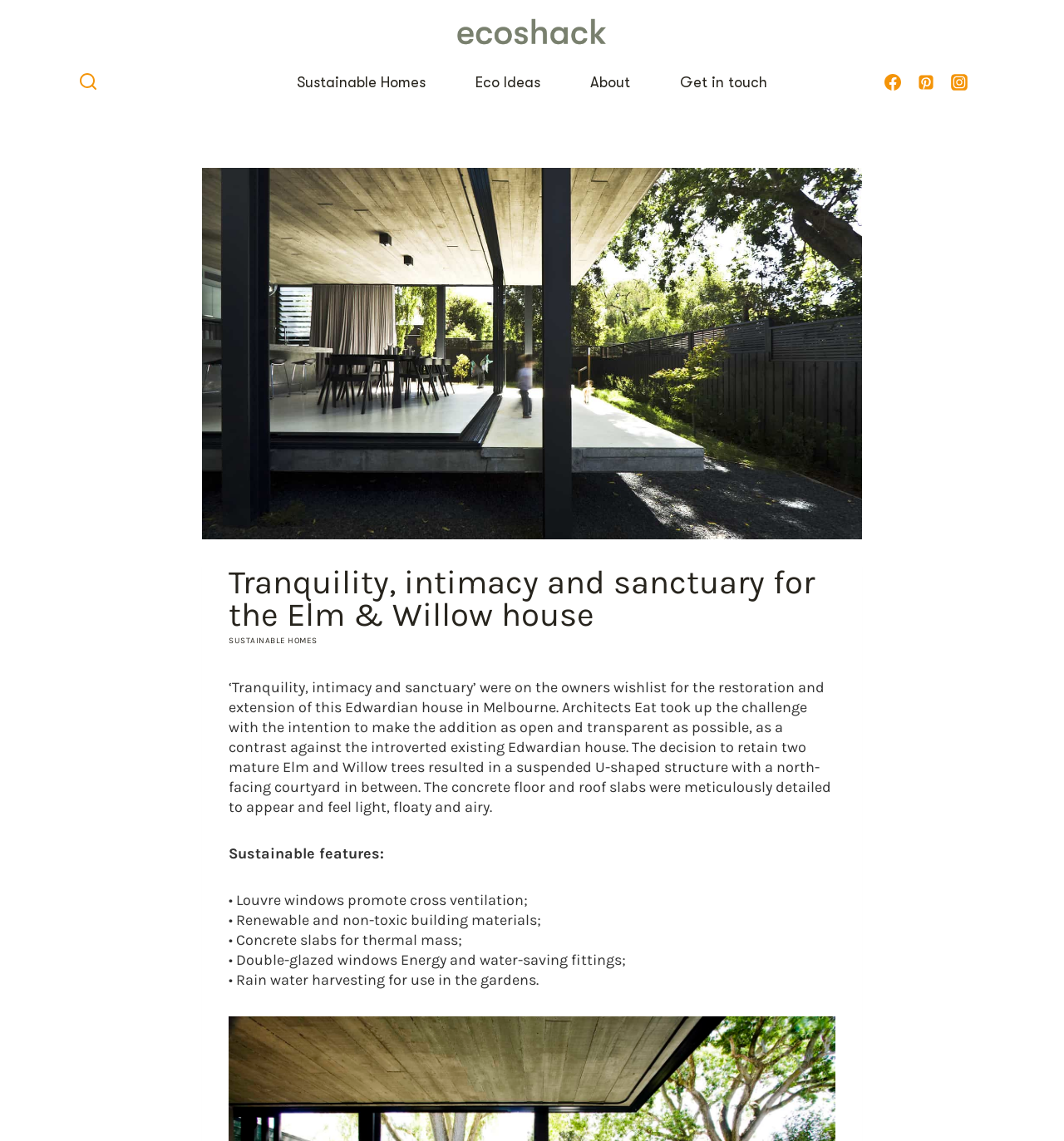Offer a comprehensive description of the webpage’s content and structure.

The webpage is about the Elm & Willow house, a sustainable home in Melbourne. At the top left, there is a link to "Ecoshack" accompanied by an image. Below it, a button to "View Search Form" is located. 

To the right of the button, a primary navigation menu is situated, containing links to "Sustainable Homes", "Eco Ideas", "About", and "Get in touch". 

On the top right, there are social media links to Facebook, Pinterest, and Instagram, each accompanied by an image. 

The main content of the webpage is an image of the Elm & Willow house, which takes up most of the page. Above the image, there is a header with the title "Tranquility, intimacy and sanctuary for the Elm & Willow house". Below the title, a link to "SUSTAINABLE HOMES" is situated. 

The main text describes the restoration and extension of the Edwardian house, focusing on the sustainable features, such as louvre windows, renewable building materials, concrete slabs for thermal mass, double-glazed windows, and rainwater harvesting.